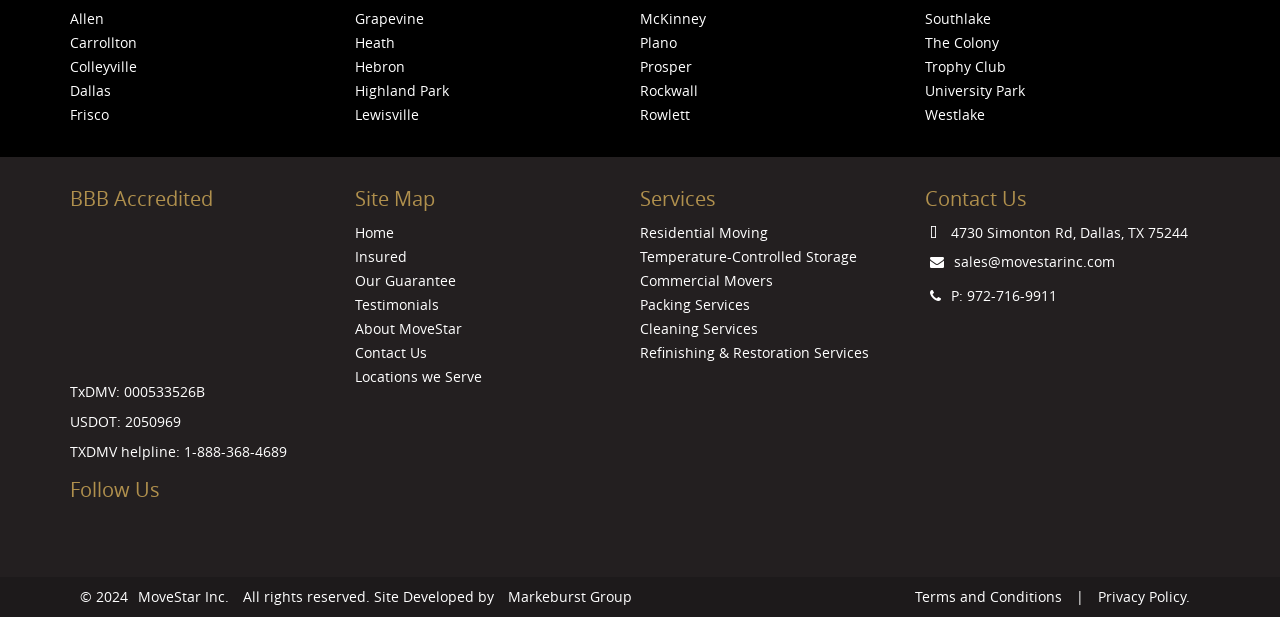Respond to the following question with a brief word or phrase:
How many social media platforms are linked on the webpage?

3